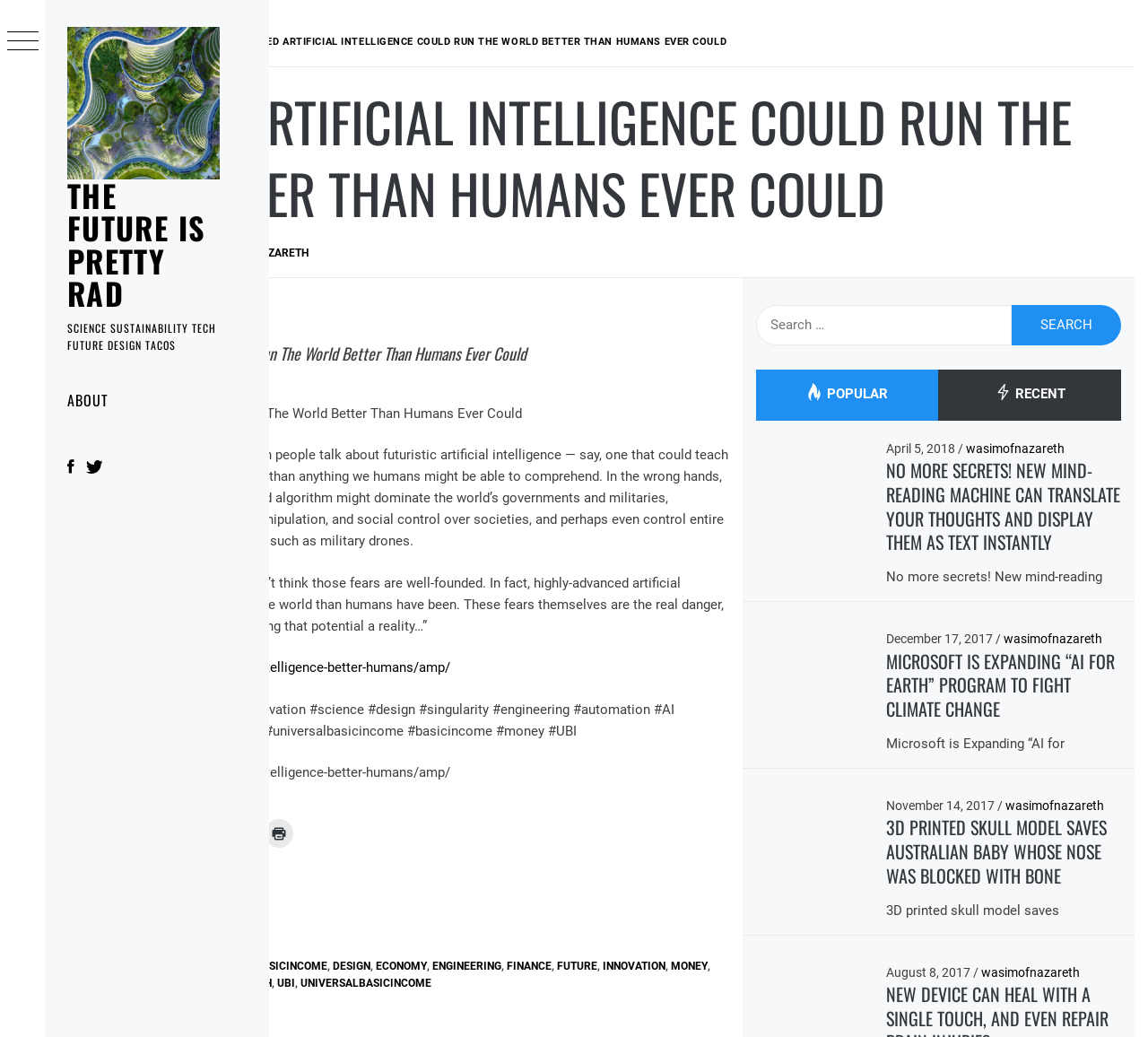Pinpoint the bounding box coordinates of the element you need to click to execute the following instruction: "Search for something". The bounding box should be represented by four float numbers between 0 and 1, in the format [left, top, right, bottom].

[0.74, 0.363, 0.906, 0.402]